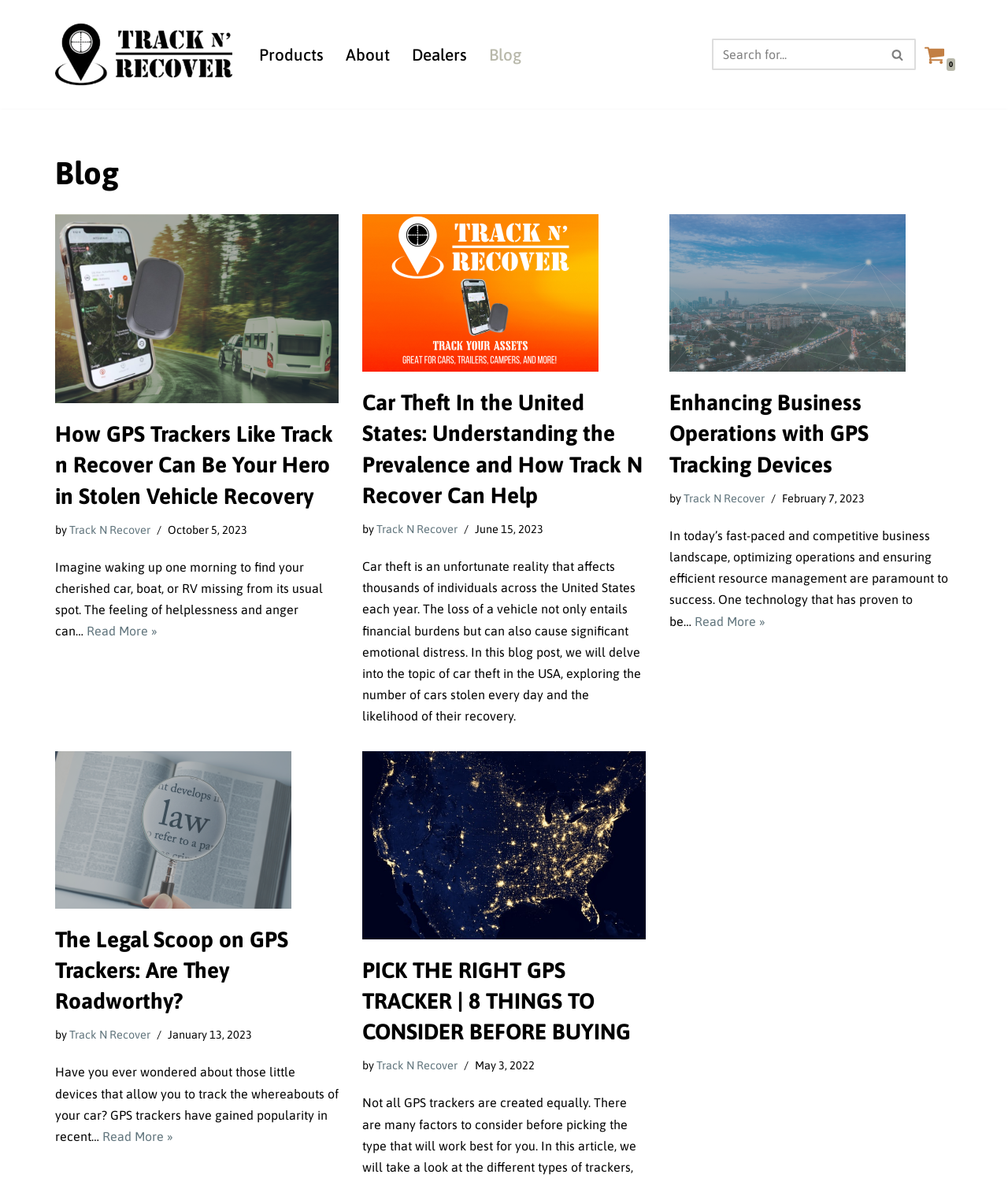Identify the bounding box coordinates for the region of the element that should be clicked to carry out the instruction: "Read more about enhancing business operations with GPS tracking devices". The bounding box coordinates should be four float numbers between 0 and 1, i.e., [left, top, right, bottom].

[0.689, 0.521, 0.759, 0.533]